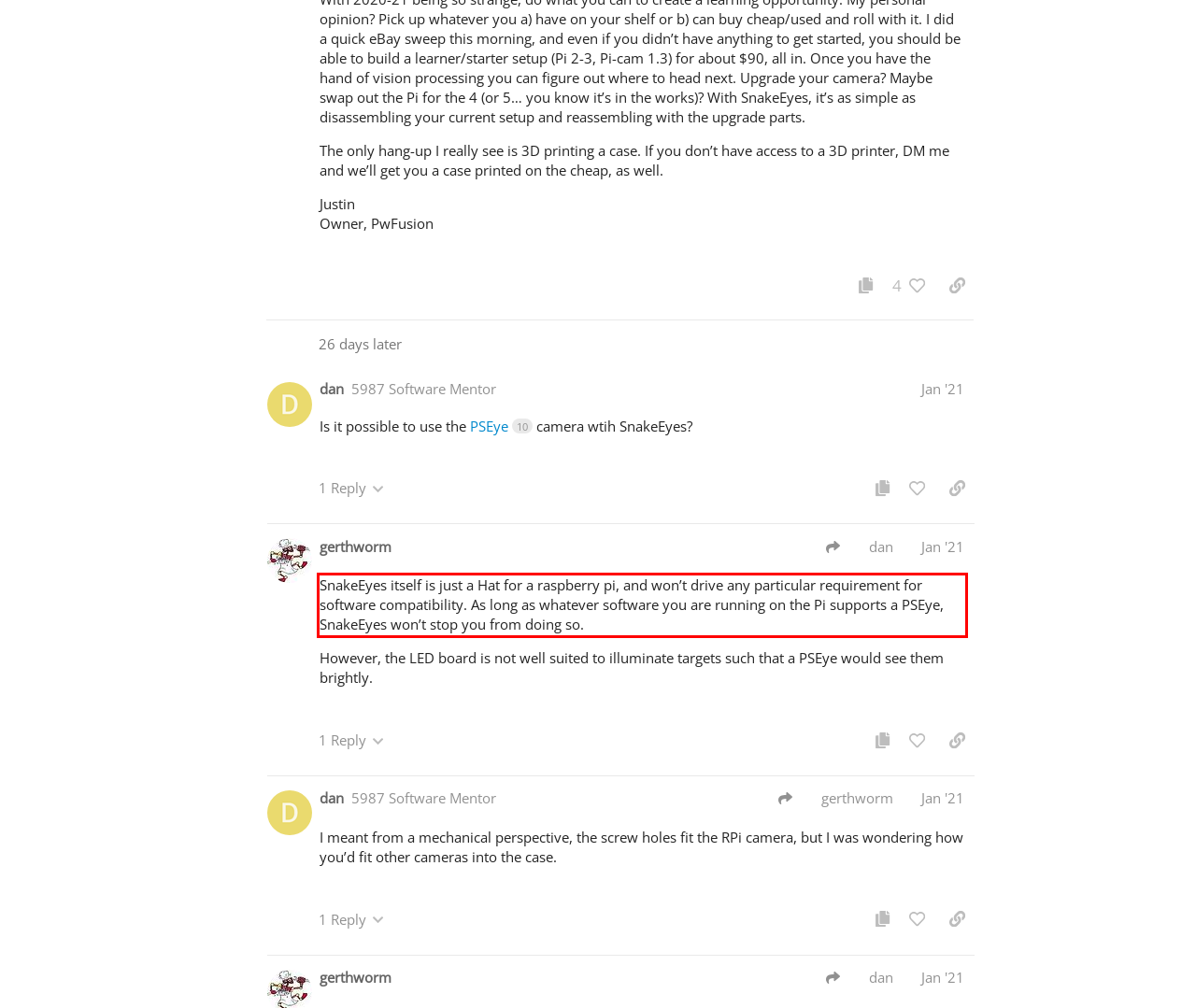You are provided with a screenshot of a webpage featuring a red rectangle bounding box. Extract the text content within this red bounding box using OCR.

SnakeEyes itself is just a Hat for a raspberry pi, and won’t drive any particular requirement for software compatibility. As long as whatever software you are running on the Pi supports a PSEye, SnakeEyes won’t stop you from doing so.